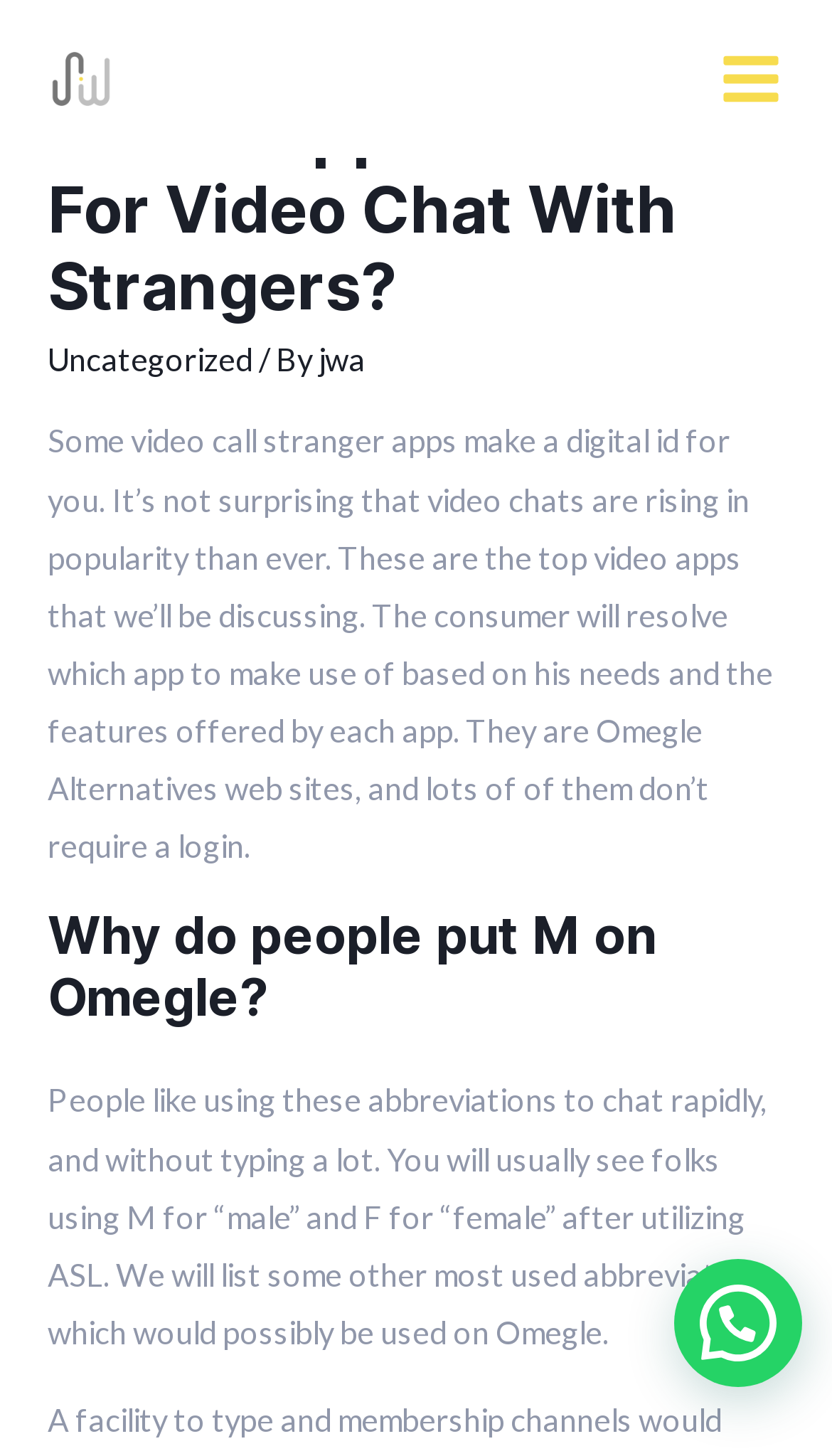Answer the question below using just one word or a short phrase: 
What is the purpose of the video call stranger apps?

To chat rapidly